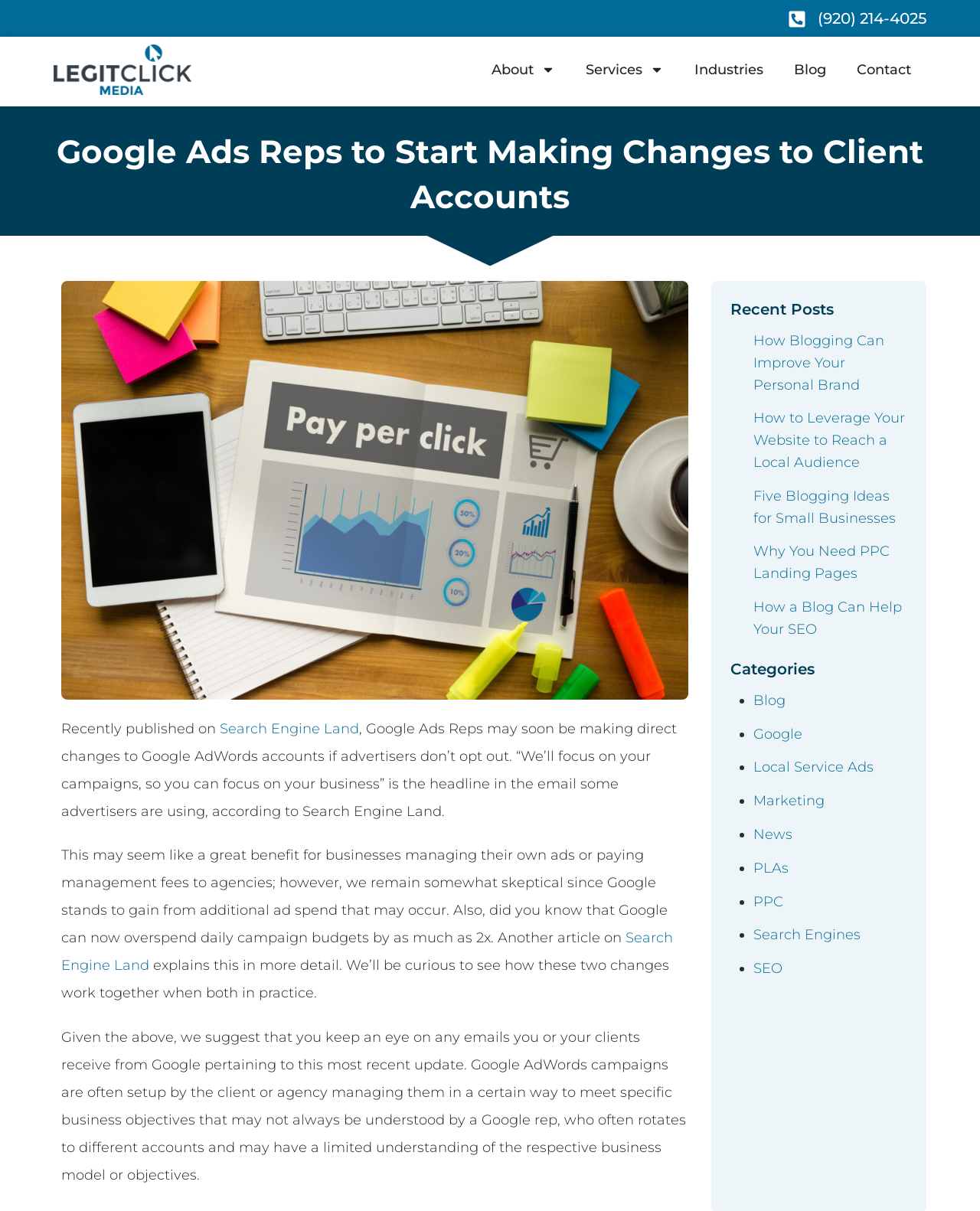Locate the bounding box coordinates of the area you need to click to fulfill this instruction: 'Read more about the author'. The coordinates must be in the form of four float numbers ranging from 0 to 1: [left, top, right, bottom].

None